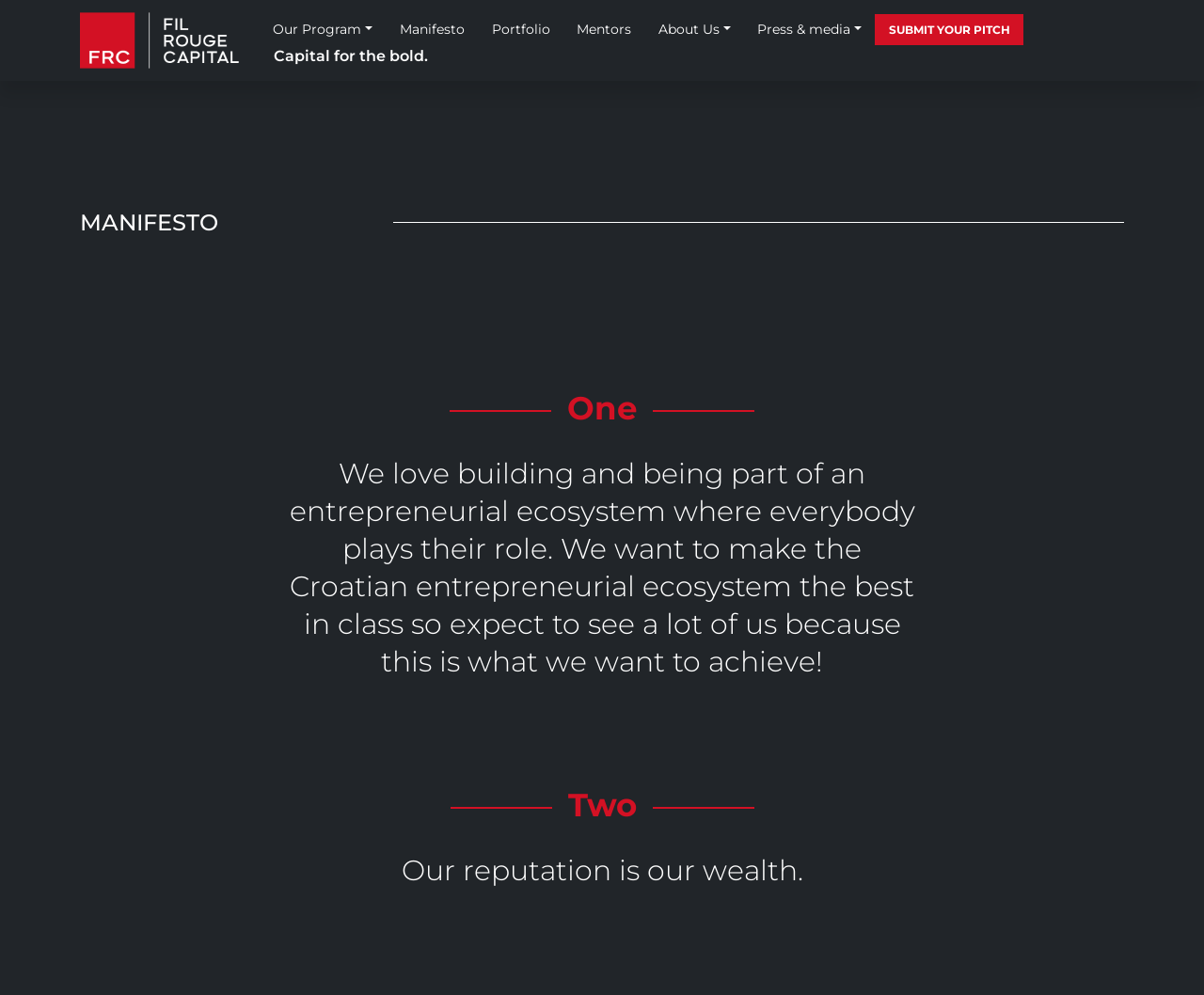What is the first menu item?
From the image, respond using a single word or phrase.

Our Program